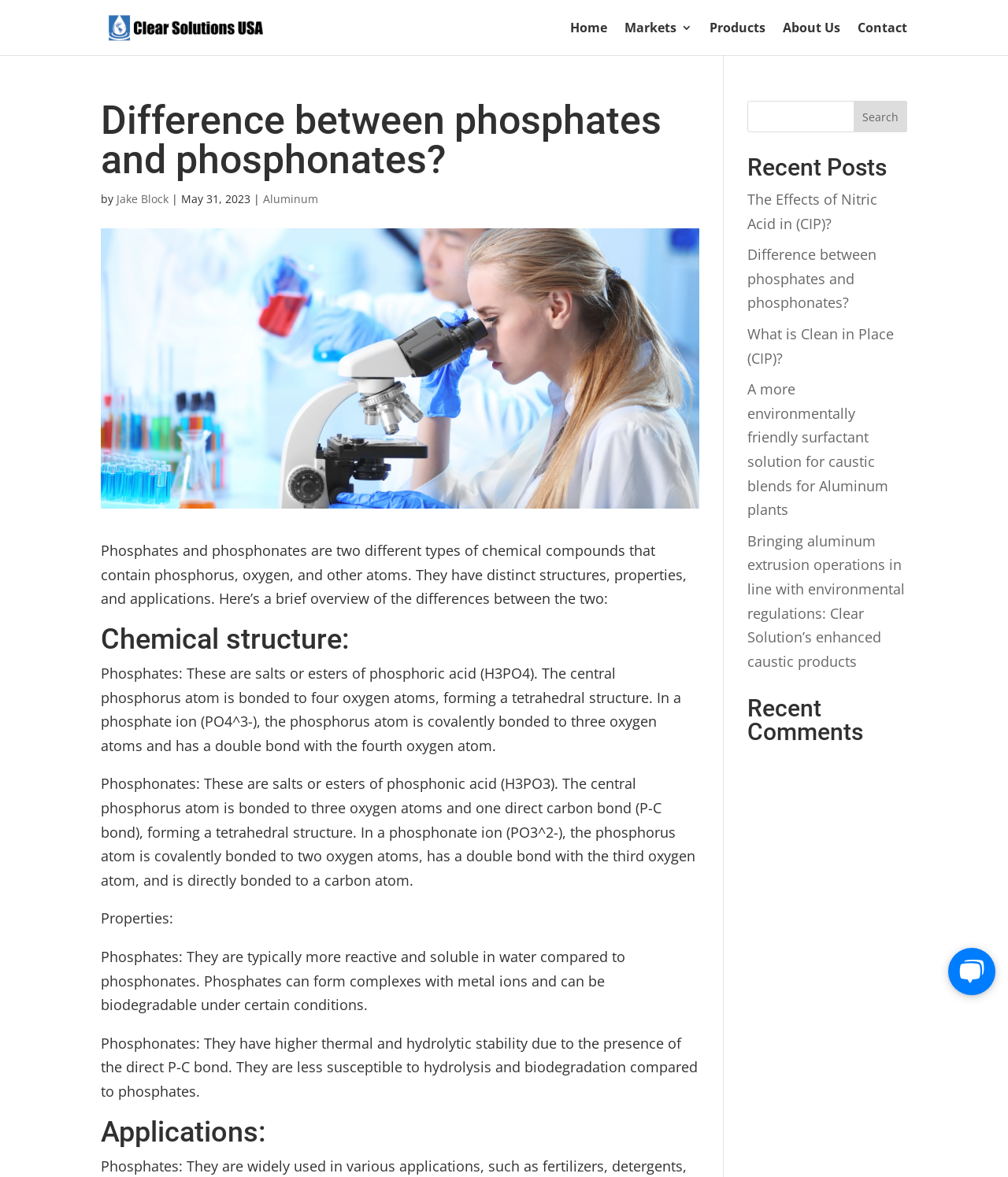Find the bounding box coordinates of the clickable area required to complete the following action: "Read the article by Jake Block".

[0.116, 0.163, 0.167, 0.175]